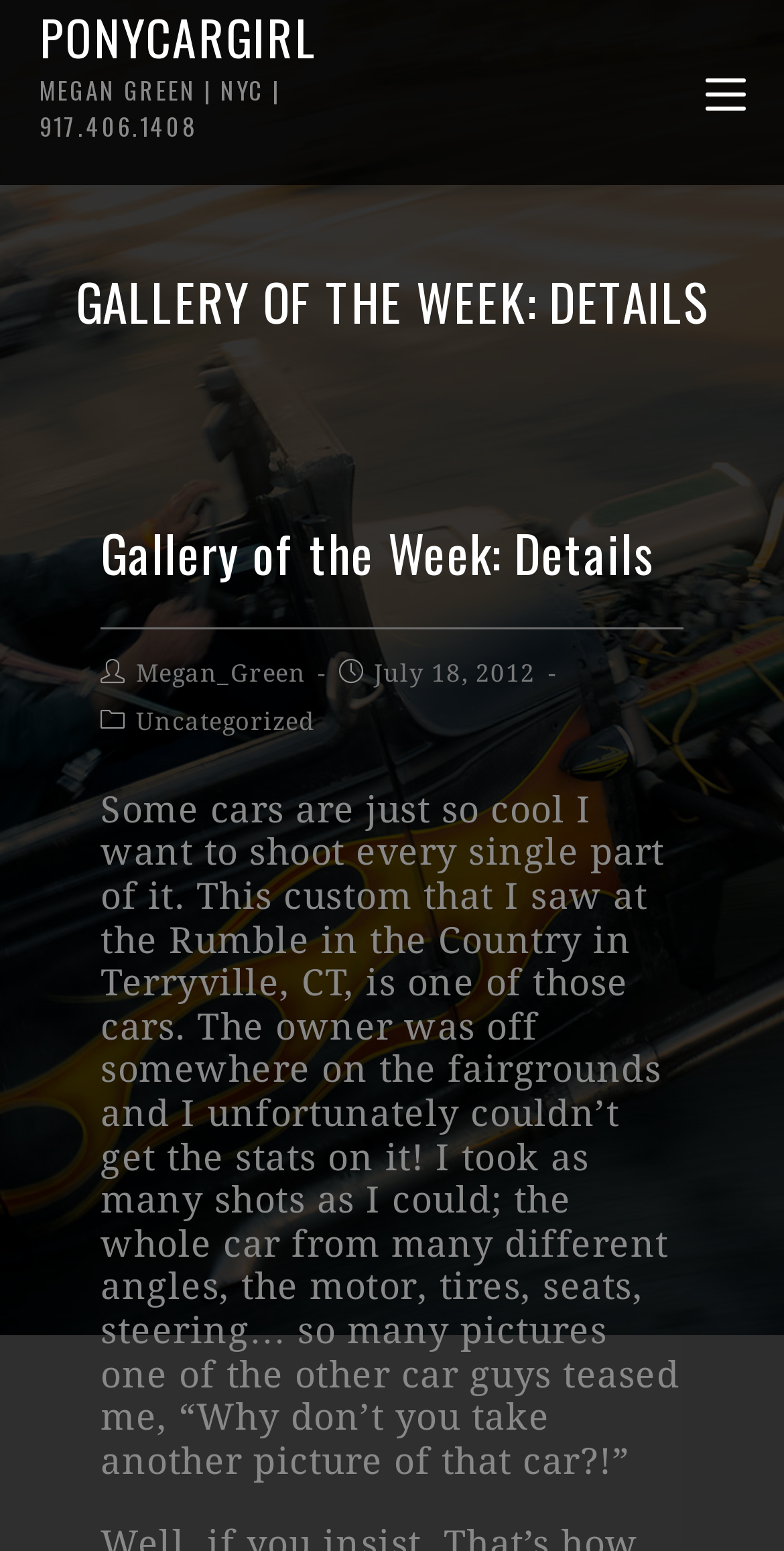Identify and provide the bounding box coordinates of the UI element described: "This custom that I saw". The coordinates should be formatted as [left, top, right, bottom], with each number being a float between 0 and 1.

[0.236, 0.564, 0.768, 0.591]